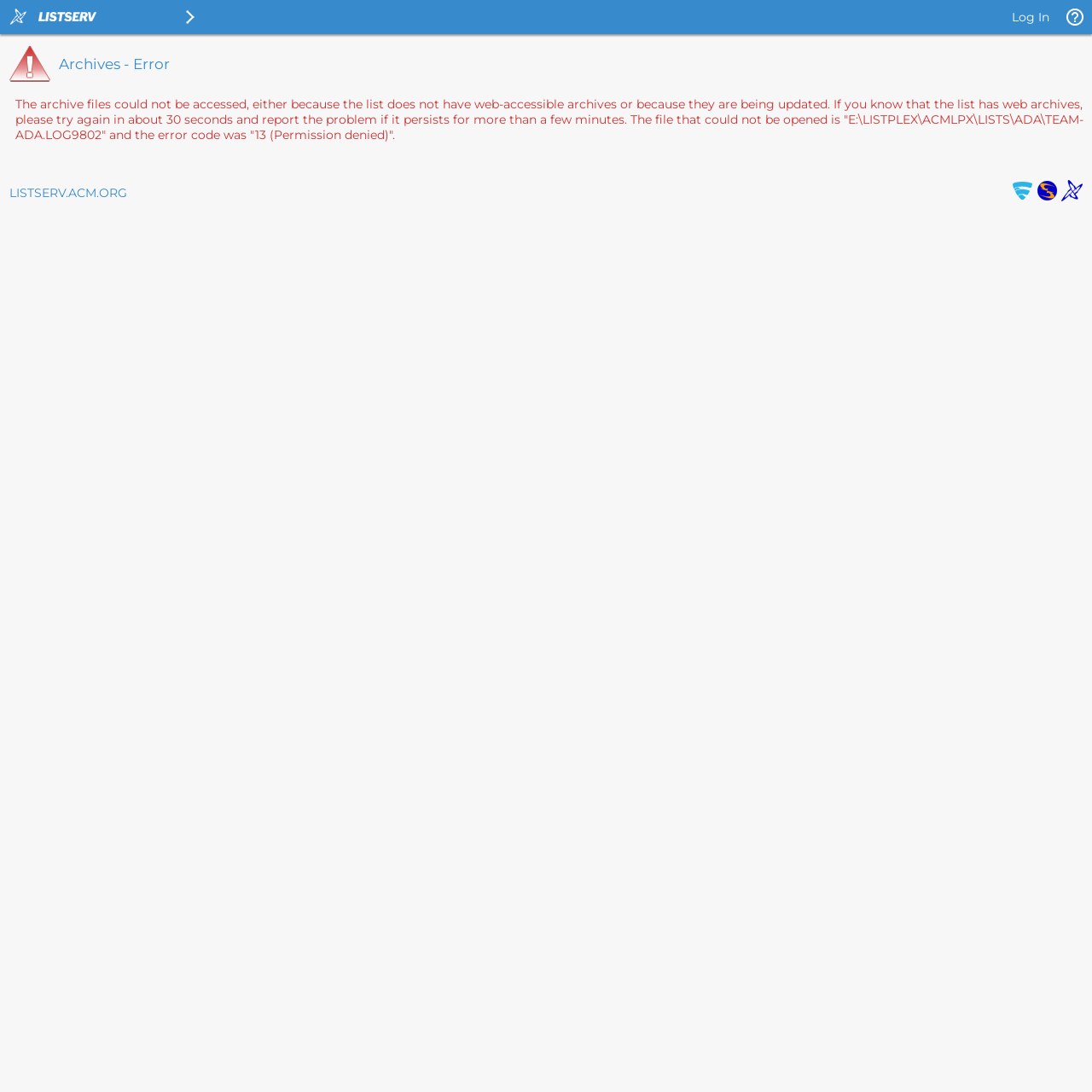Determine the bounding box for the UI element as described: "Log In". The coordinates should be represented as four float numbers between 0 and 1, formatted as [left, top, right, bottom].

[0.927, 0.009, 0.961, 0.023]